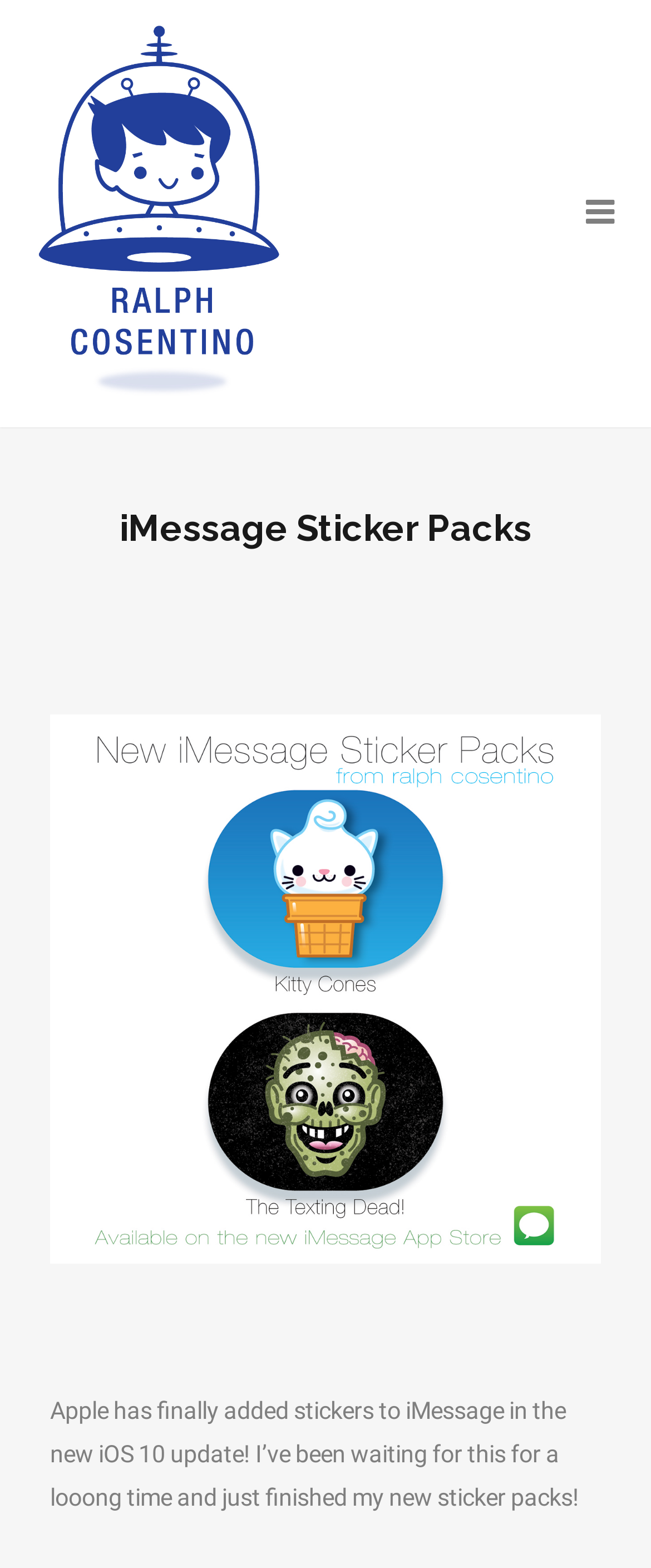Bounding box coordinates are given in the format (top-left x, top-left y, bottom-right x, bottom-right y). All values should be floating point numbers between 0 and 1. Provide the bounding box coordinate for the UI element described as: alt="ralph cosentino"

[0.051, 0.014, 0.438, 0.259]